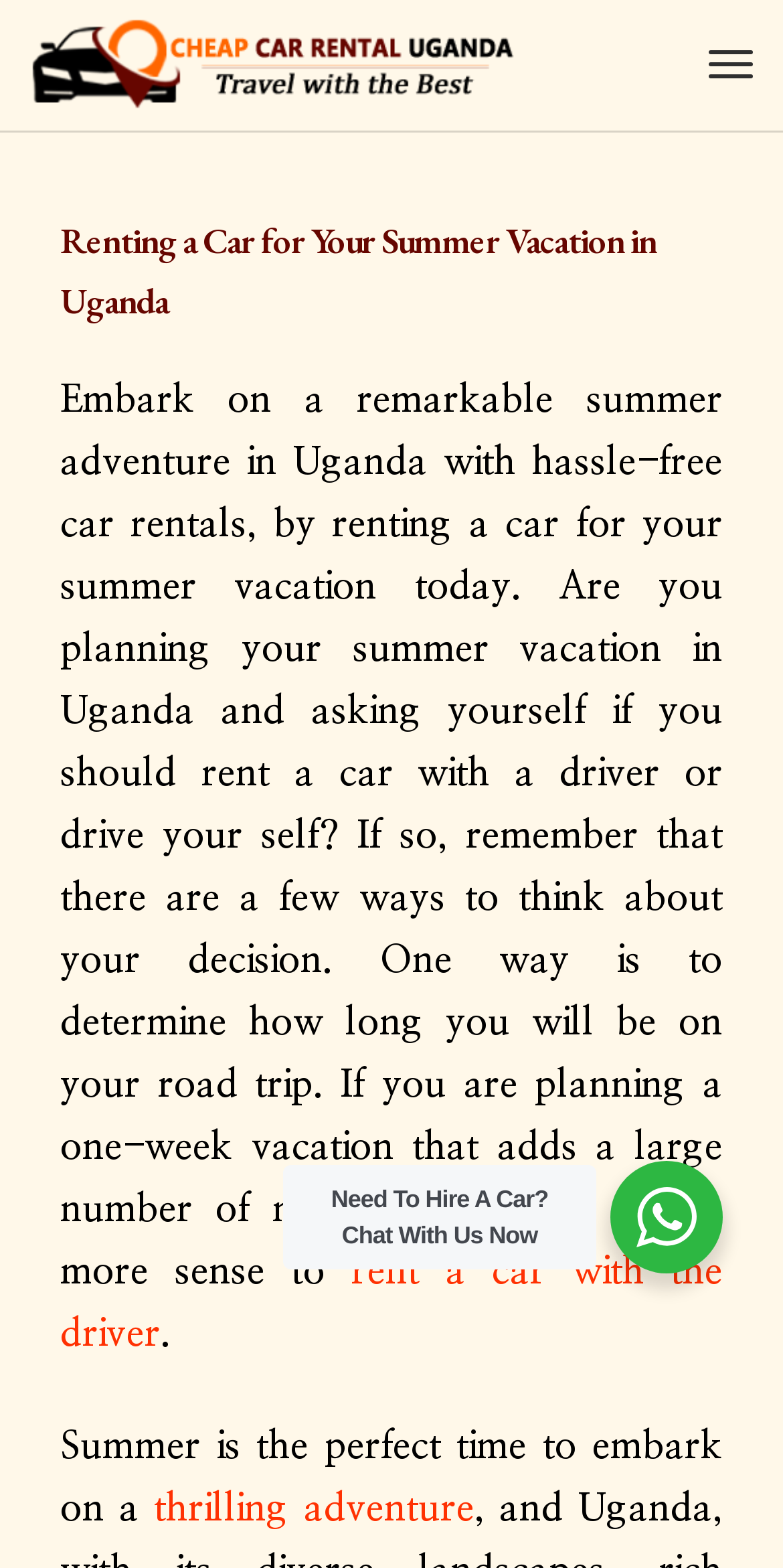Ascertain the bounding box coordinates for the UI element detailed here: "thrilling adventure". The coordinates should be provided as [left, top, right, bottom] with each value being a float between 0 and 1.

[0.197, 0.948, 0.606, 0.975]